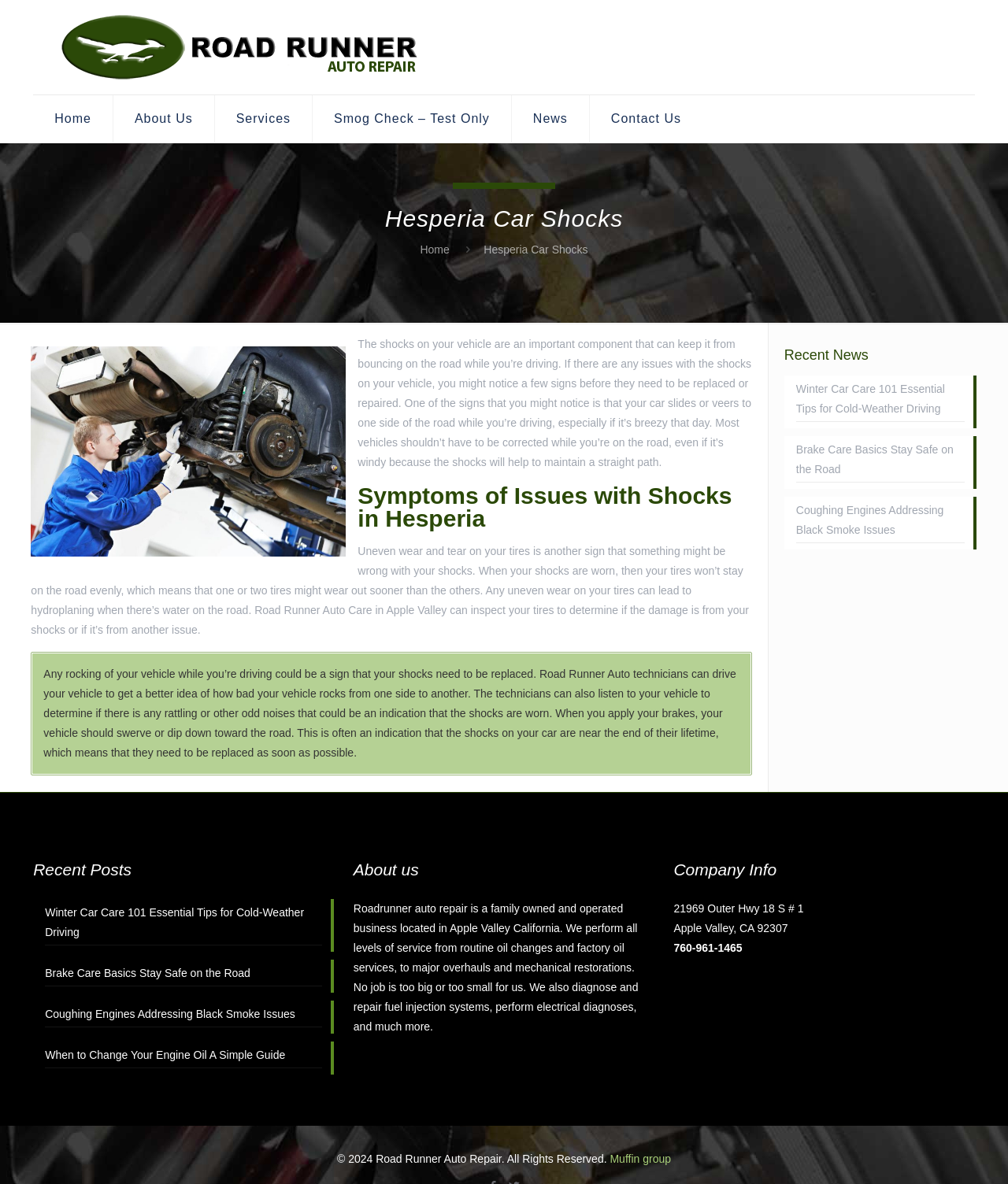What are the signs of issues with car shocks?
From the details in the image, answer the question comprehensively.

According to the webpage content, the signs of issues with car shocks include the car sliding or veering to one side while driving, uneven wear and tear on the tires, and the car rocking while driving.